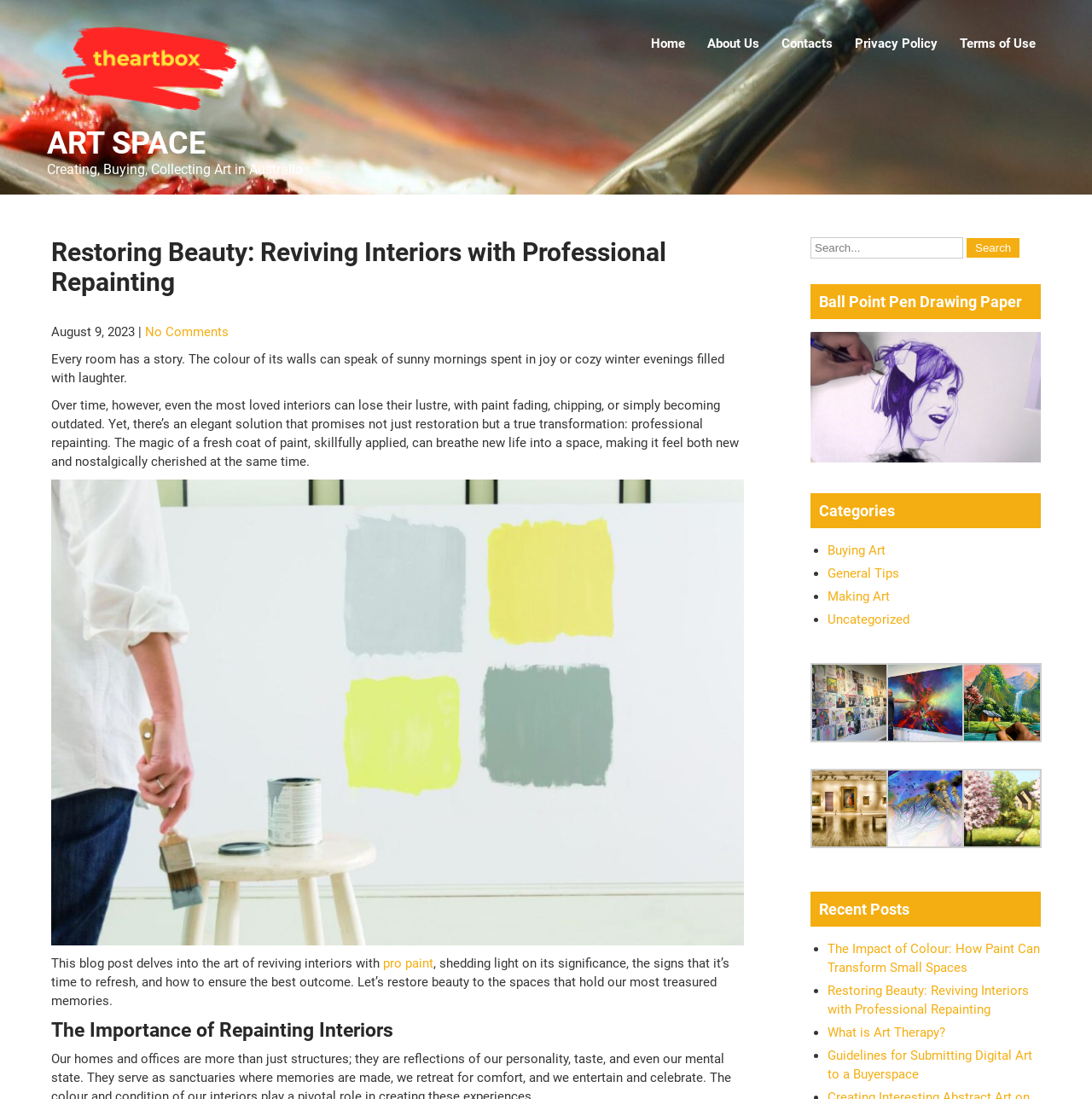Give a one-word or short phrase answer to this question: 
What categories of art are mentioned on this webpage?

Buying Art, General Tips, Making Art, Uncategorized